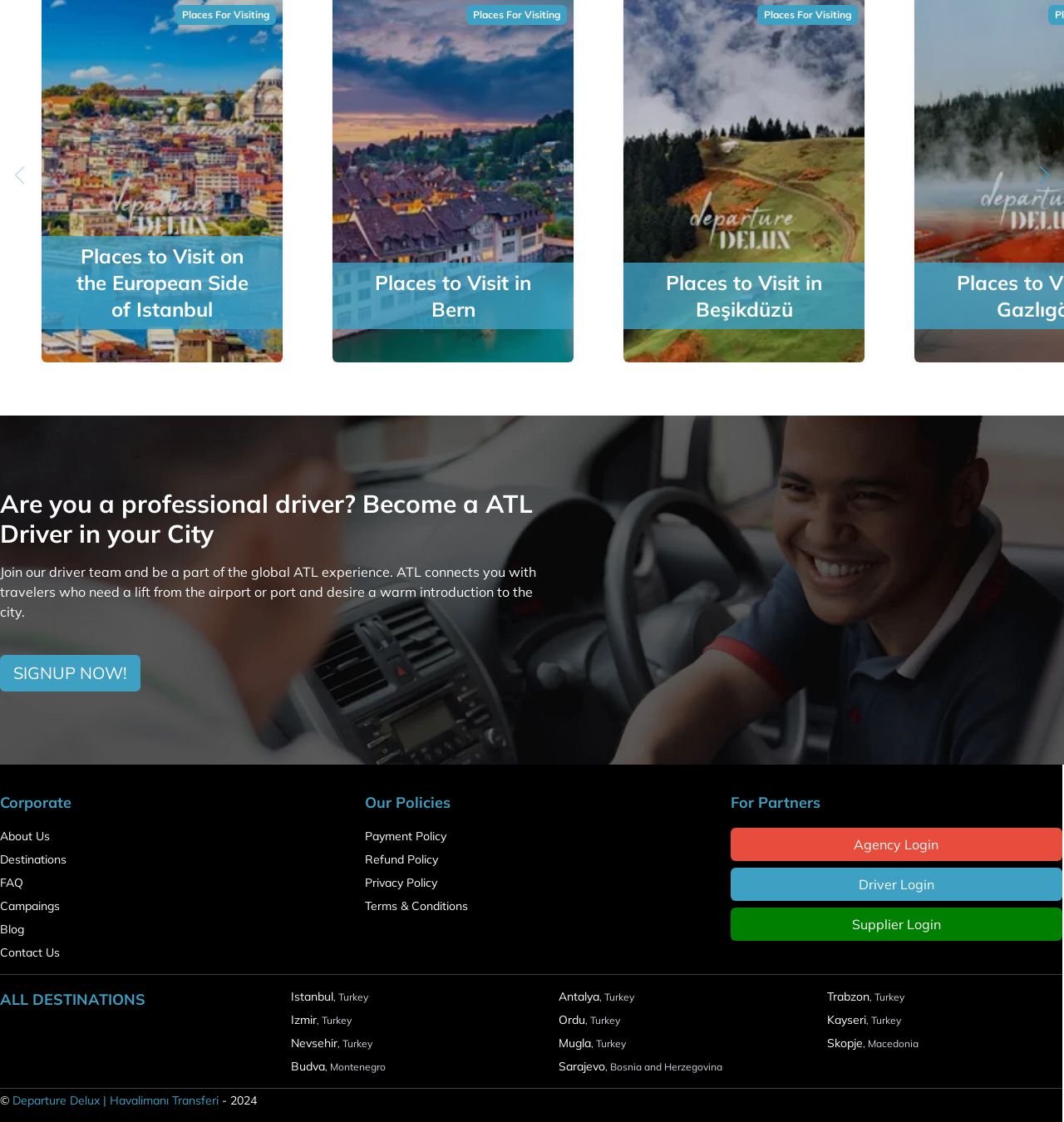What is the theme of the image at the top of the webpage?
Provide an in-depth and detailed answer to the question.

The image at the top of the webpage has the text 'Are you a professional driver? Become a ATL Driver in your City', indicating that the theme of the image is related to professional drivers.